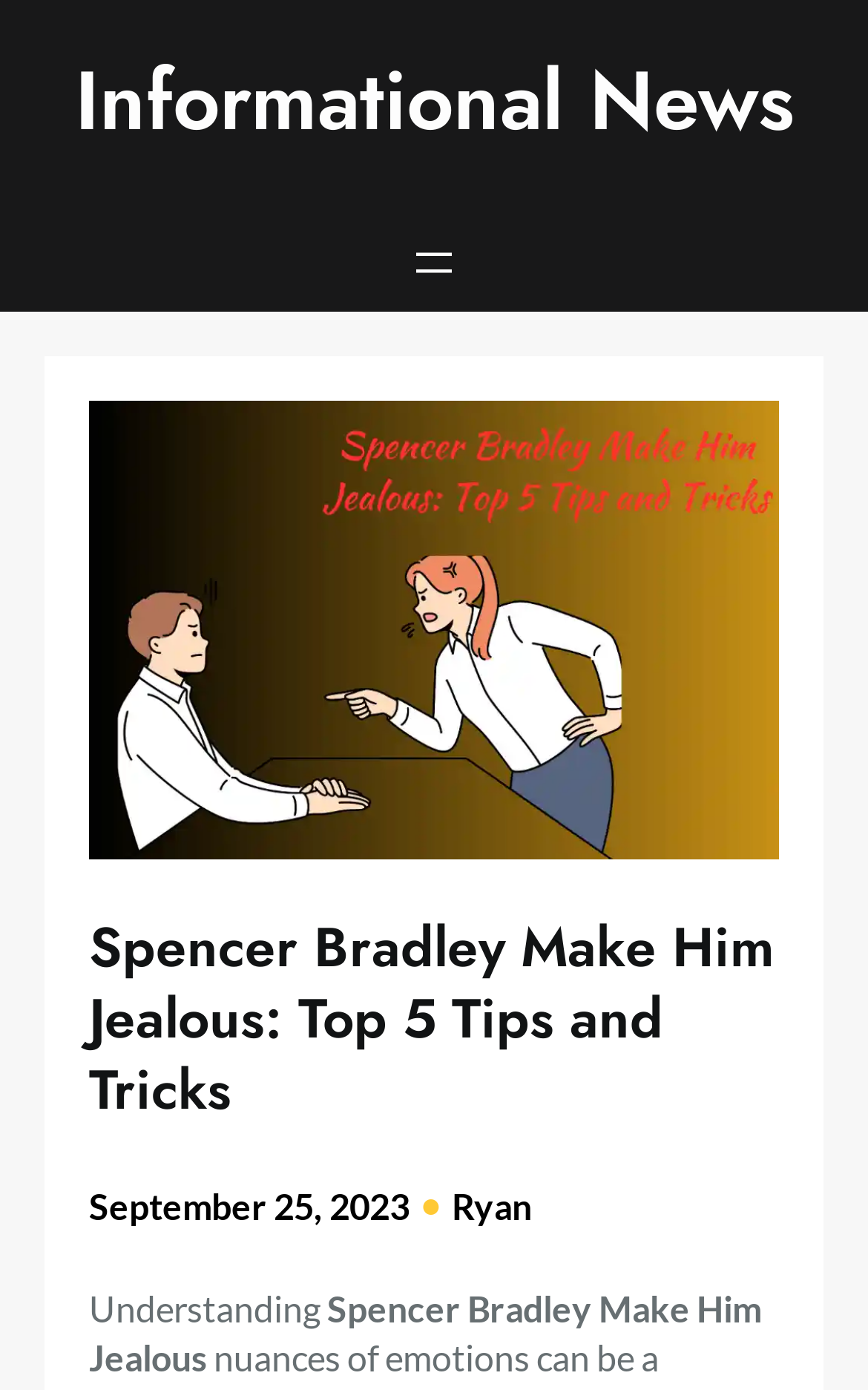What type of content is this webpage?
Look at the image and provide a short answer using one word or a phrase.

Informational News